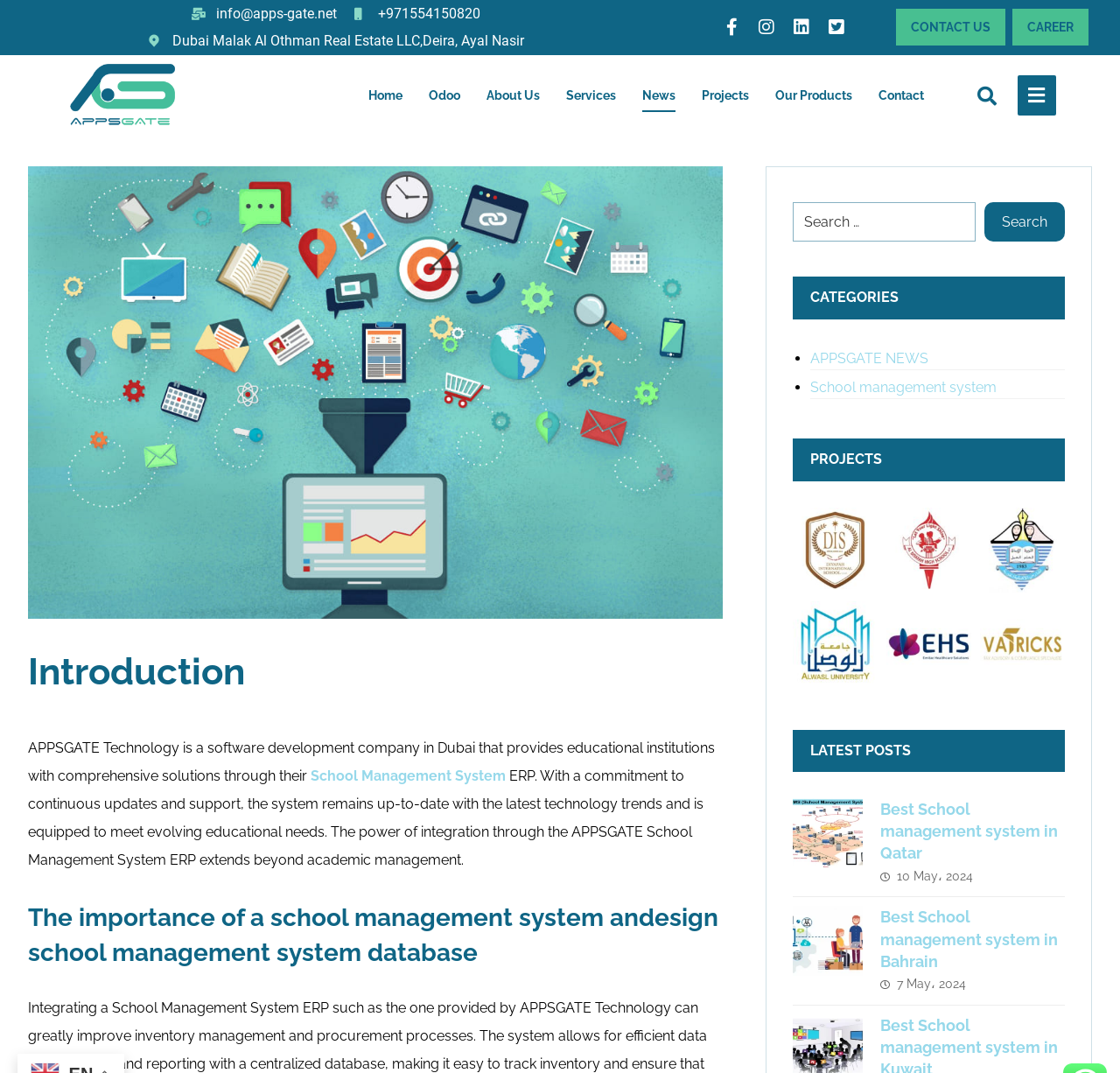Highlight the bounding box coordinates of the element you need to click to perform the following instruction: "Search for something."

[0.708, 0.19, 0.951, 0.226]